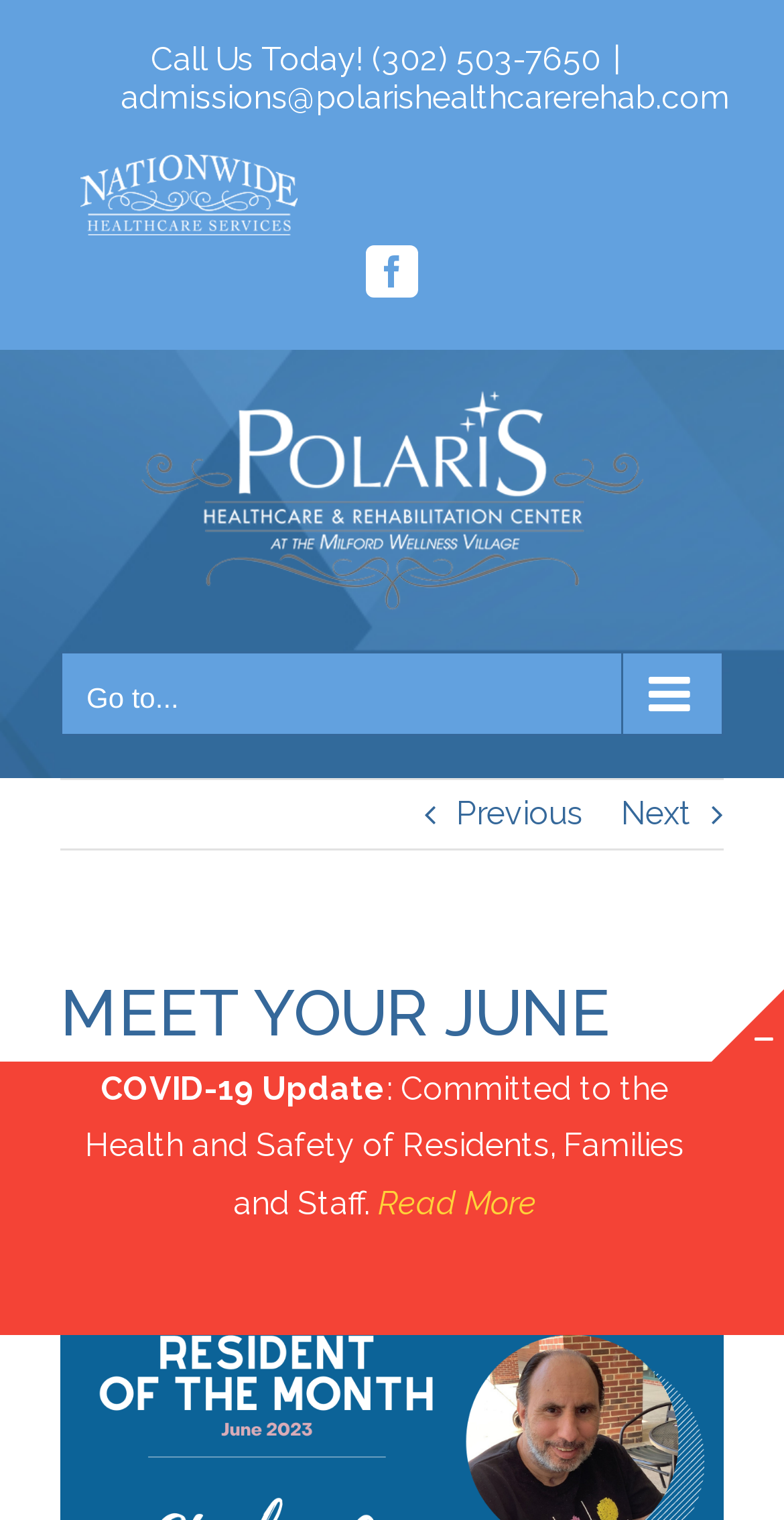Give a one-word or one-phrase response to the question:
What is the phone number to call?

(302) 503-7650